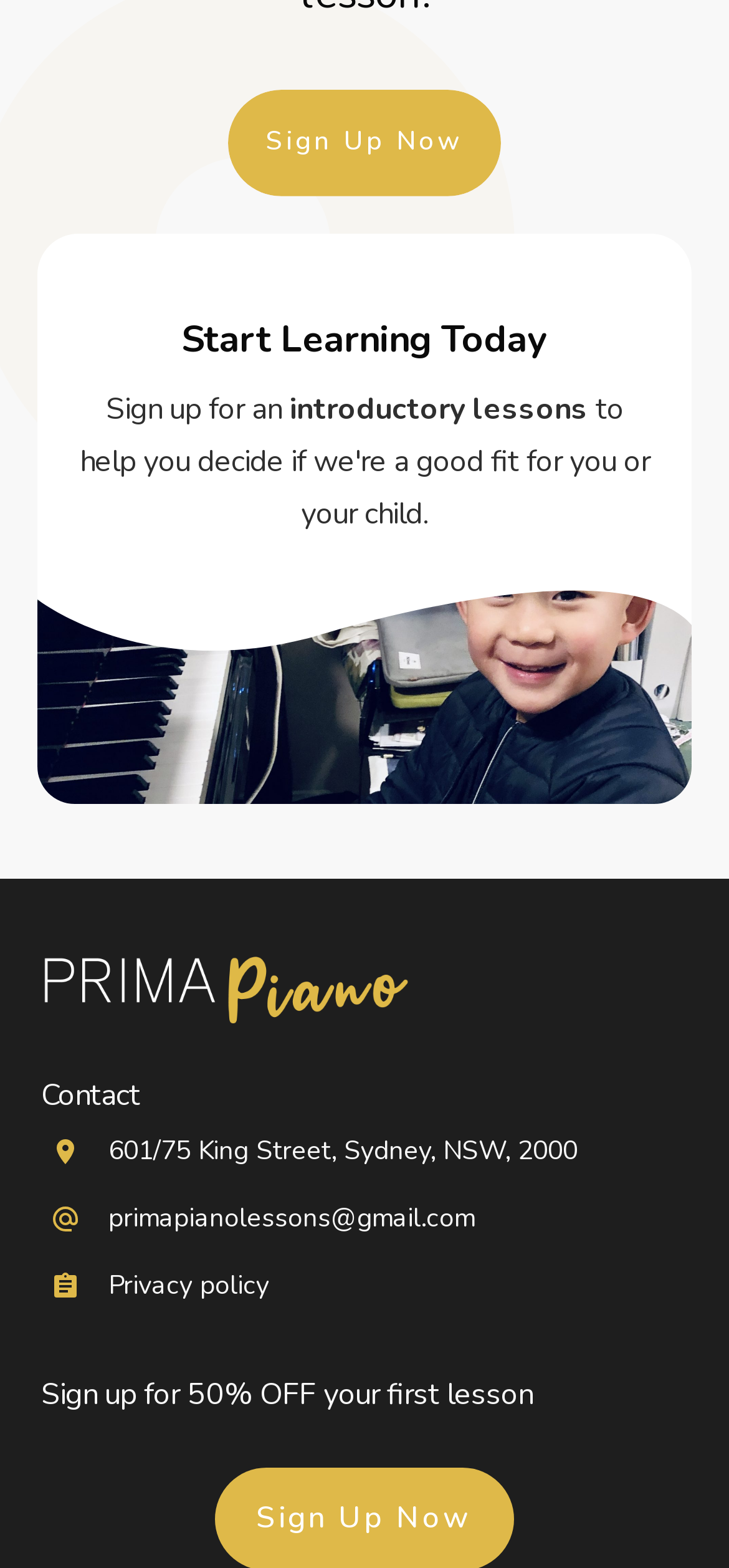How many contact information sections are there?
Carefully examine the image and provide a detailed answer to the question.

There are three contact information sections on the webpage, each containing an image, and text with address, email, and a link to the privacy policy.